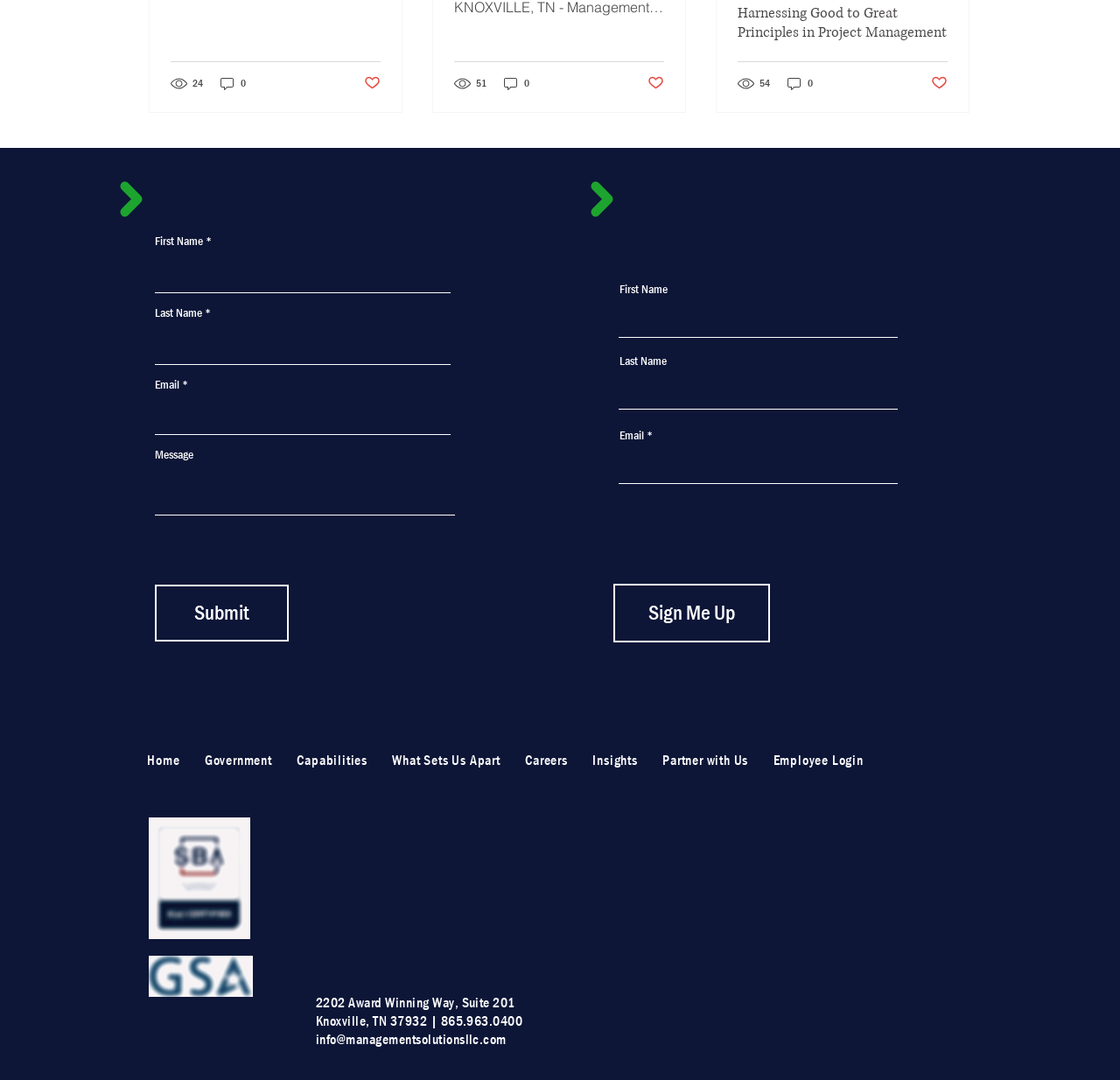Determine the bounding box for the UI element as described: "What Sets Us Apart". The coordinates should be represented as four float numbers between 0 and 1, formatted as [left, top, right, bottom].

[0.342, 0.69, 0.455, 0.719]